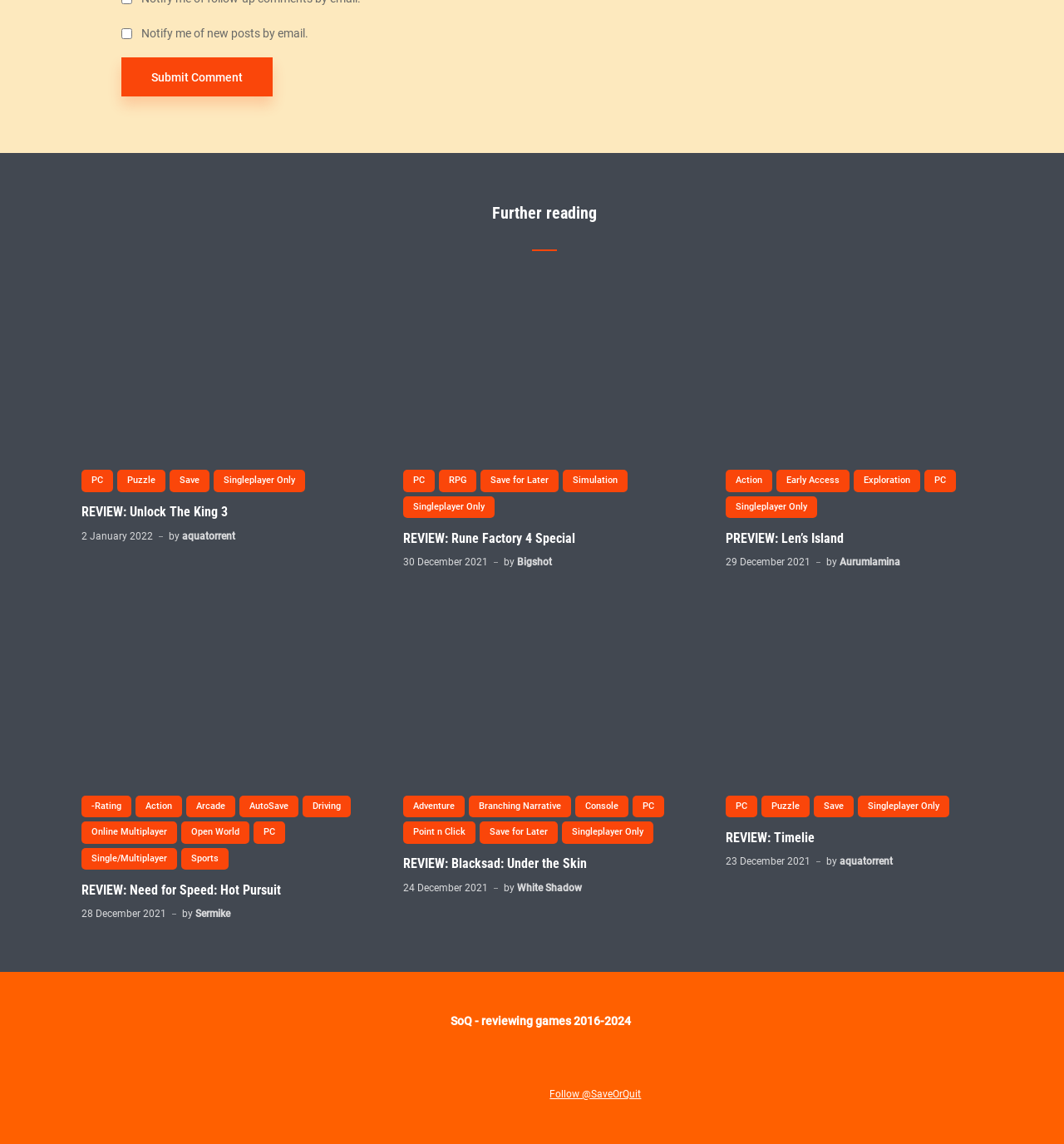What is the platform of the game 'Blacksad: Under the Skin'?
Please answer the question as detailed as possible based on the image.

Based on the webpage, I found the article with the heading 'REVIEW: Blacksad: Under the Skin' and it has links 'Console' and 'PC' which indicate the platforms of the game.